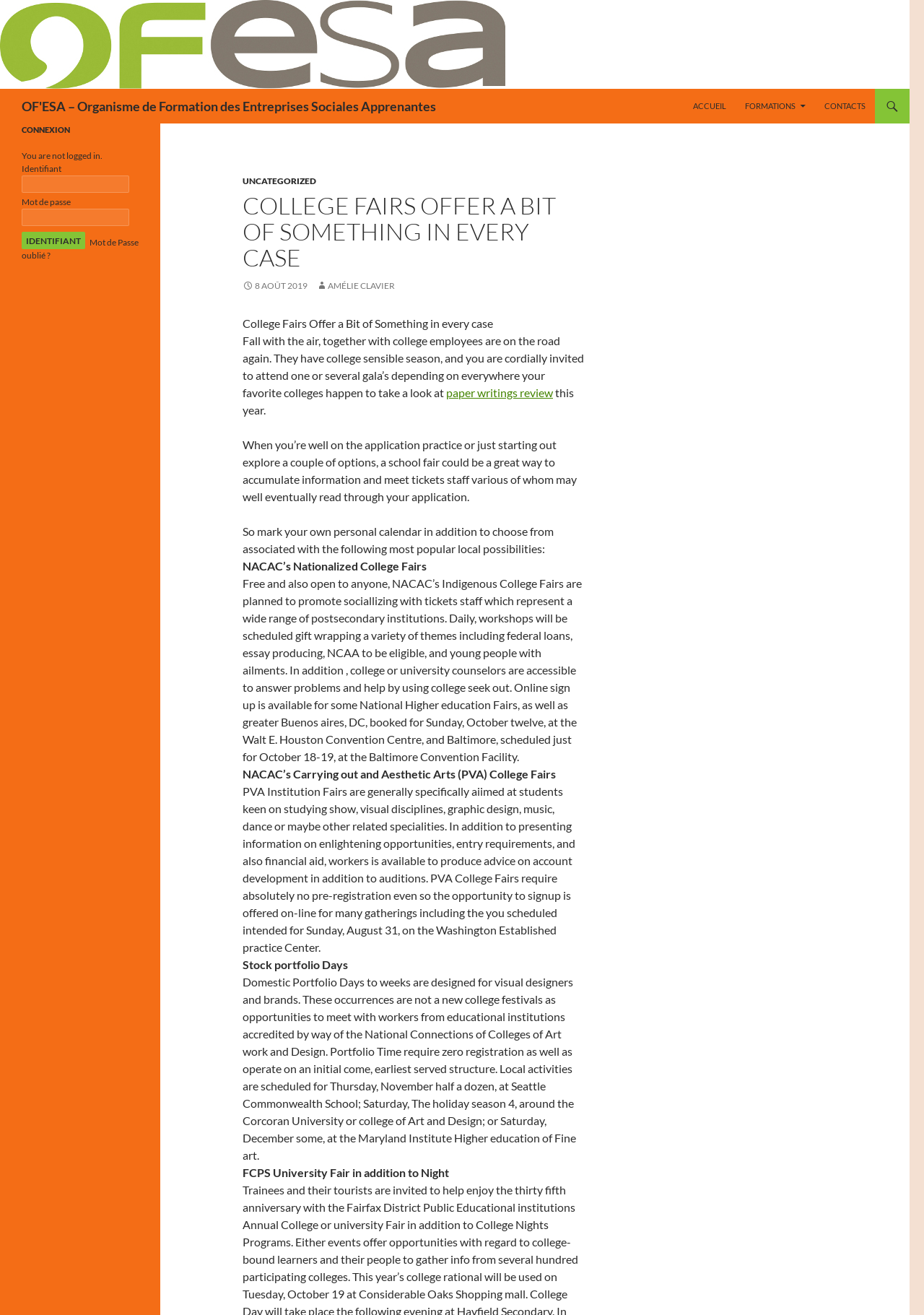Please specify the bounding box coordinates of the clickable section necessary to execute the following command: "Enter your identifiant in the login form".

[0.023, 0.133, 0.14, 0.147]